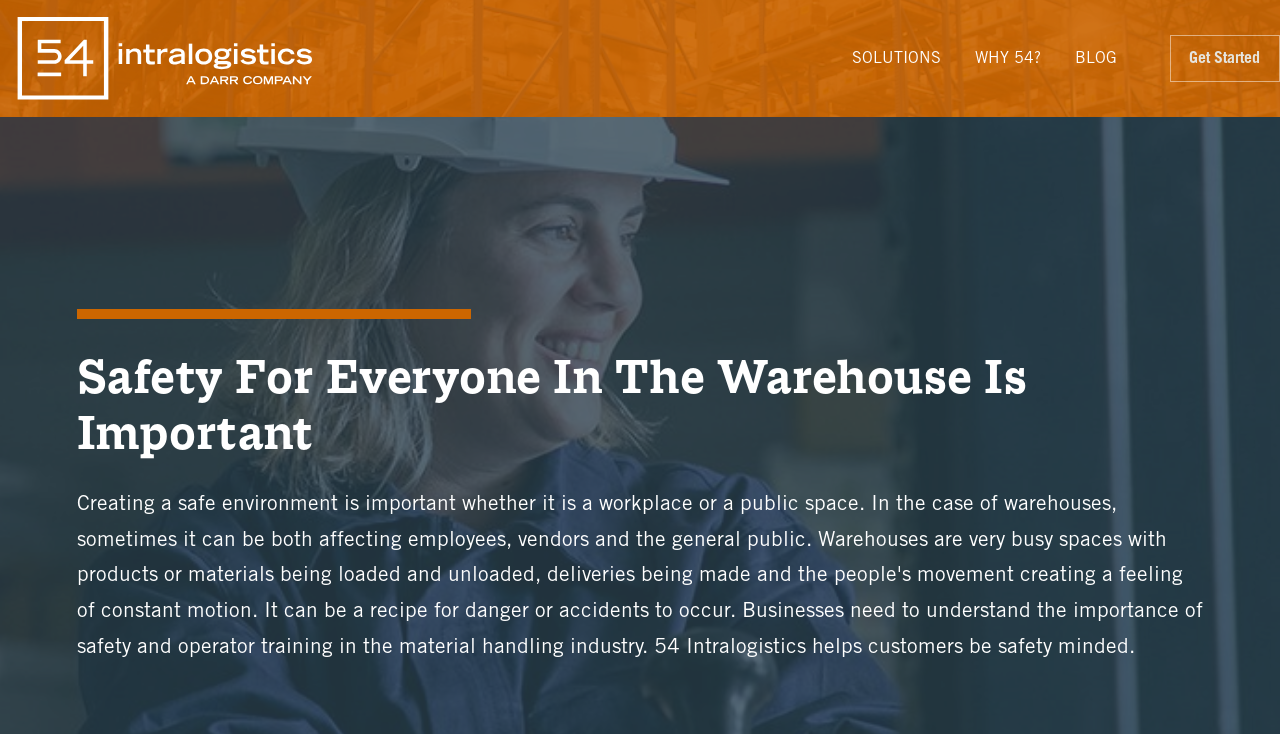Find the bounding box coordinates for the HTML element specified by: "parent_node: SOLUTIONS".

[0.0, 0.0, 0.246, 0.16]